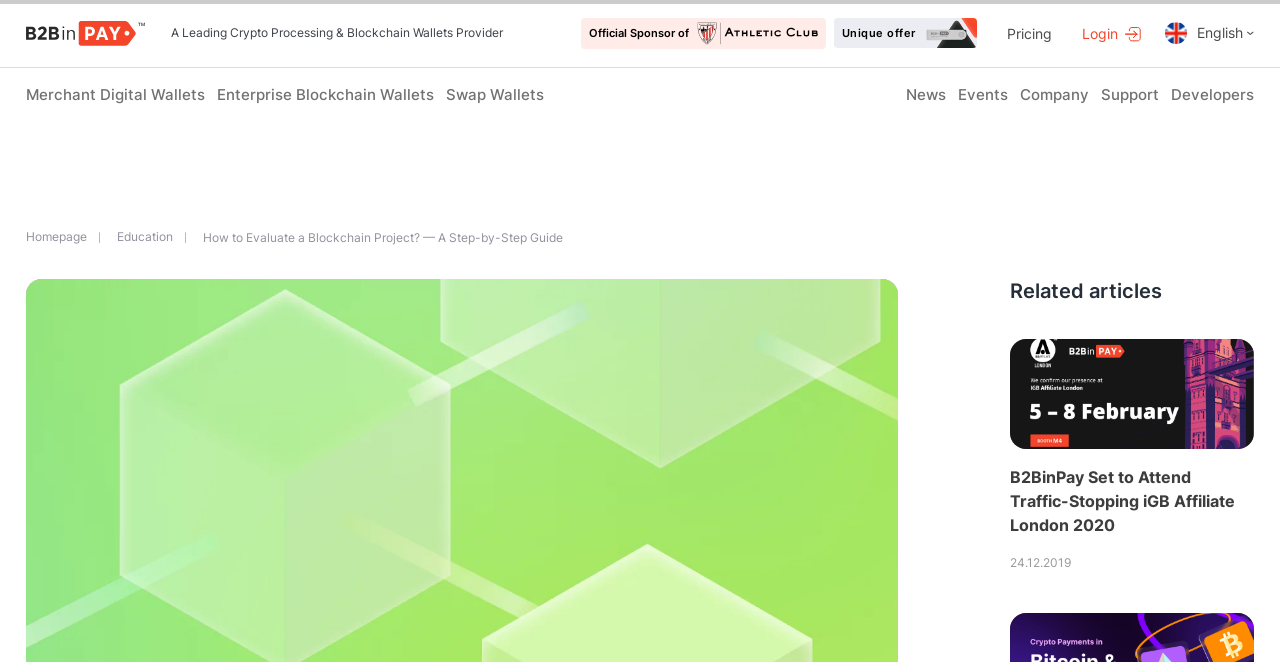Respond to the question below with a single word or phrase: What is the logo of the official sponsor?

athletic logo